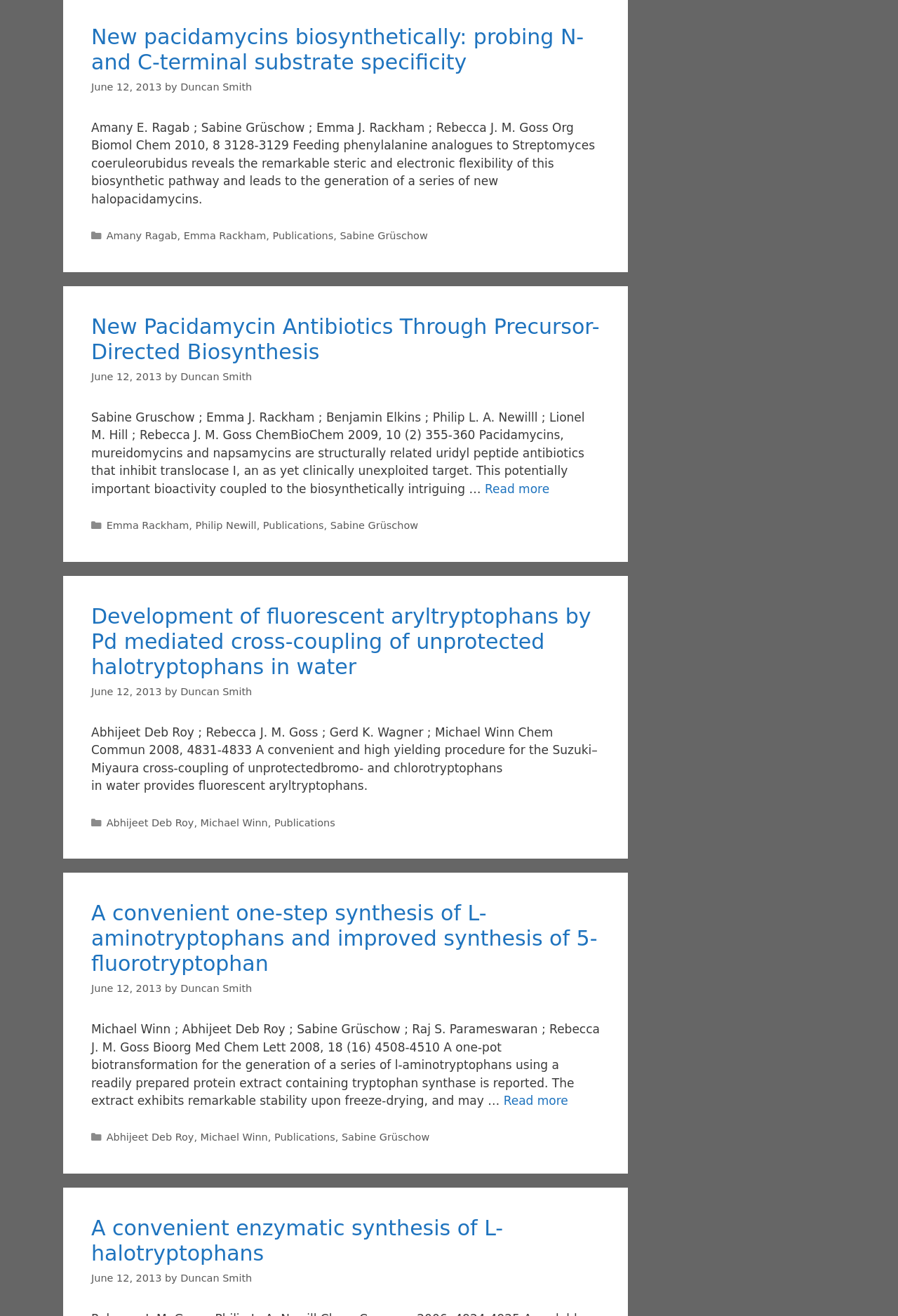Please provide the bounding box coordinates for the element that needs to be clicked to perform the following instruction: "Read more about New Pacidamycin Antibiotics Through Precursor-Directed Biosynthesis". The coordinates should be given as four float numbers between 0 and 1, i.e., [left, top, right, bottom].

[0.54, 0.366, 0.612, 0.377]